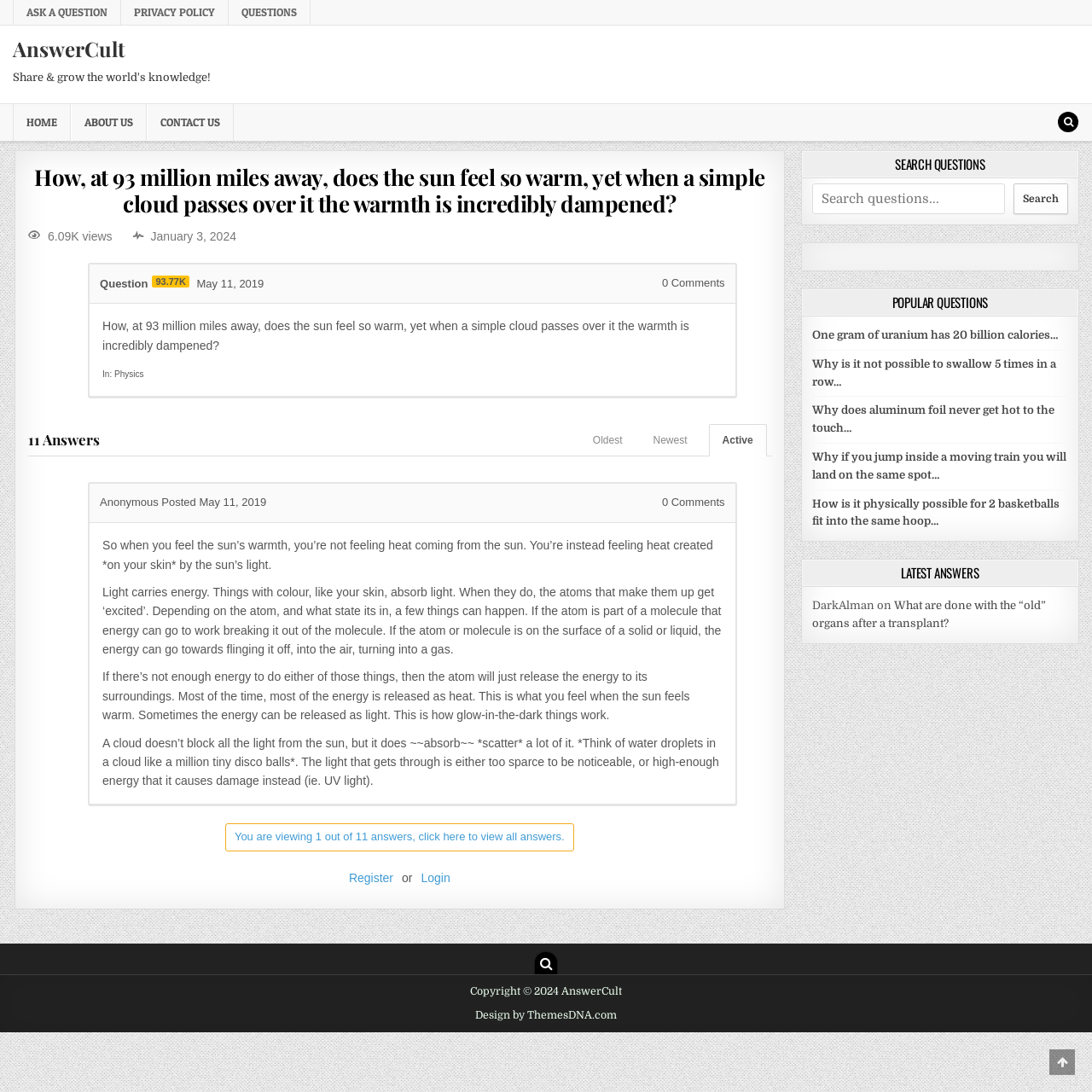Provide your answer in one word or a succinct phrase for the question: 
What is the topic of the question being discussed?

Physics